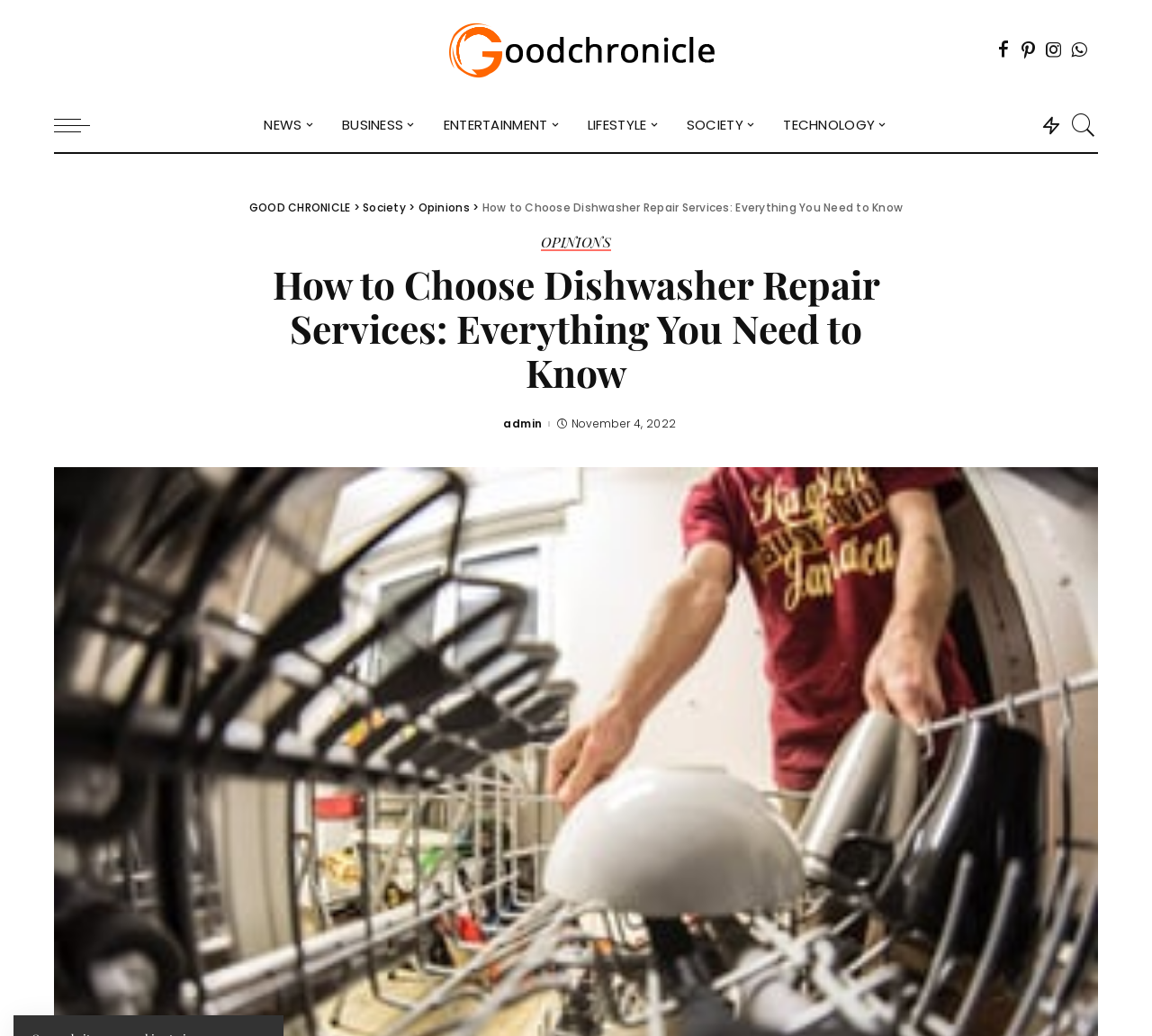Please find the bounding box coordinates for the clickable element needed to perform this instruction: "Click on the 'LIFESTYLE' link".

[0.498, 0.095, 0.584, 0.147]